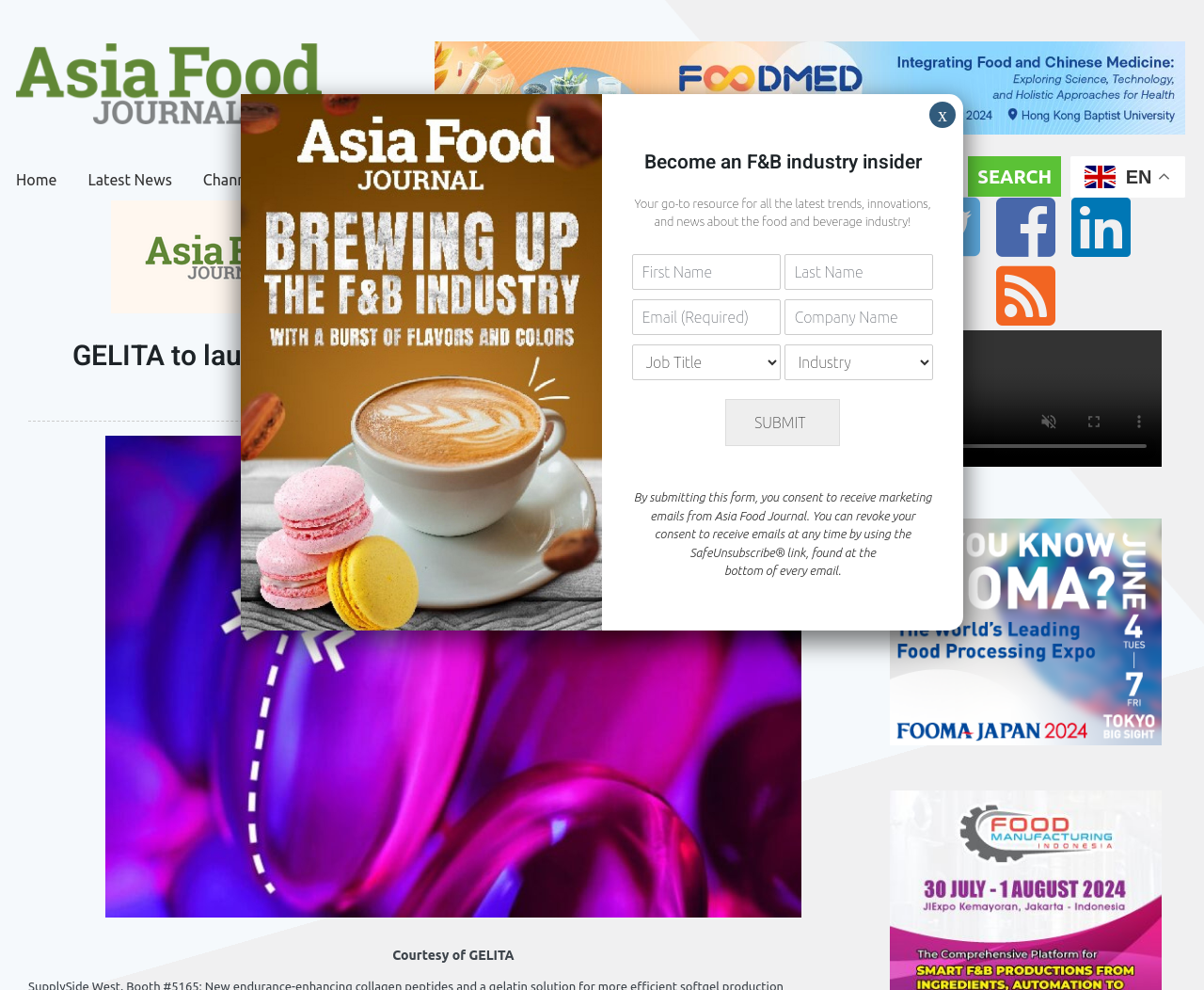Determine the bounding box coordinates for the area you should click to complete the following instruction: "Search this website".

[0.643, 0.157, 0.881, 0.205]